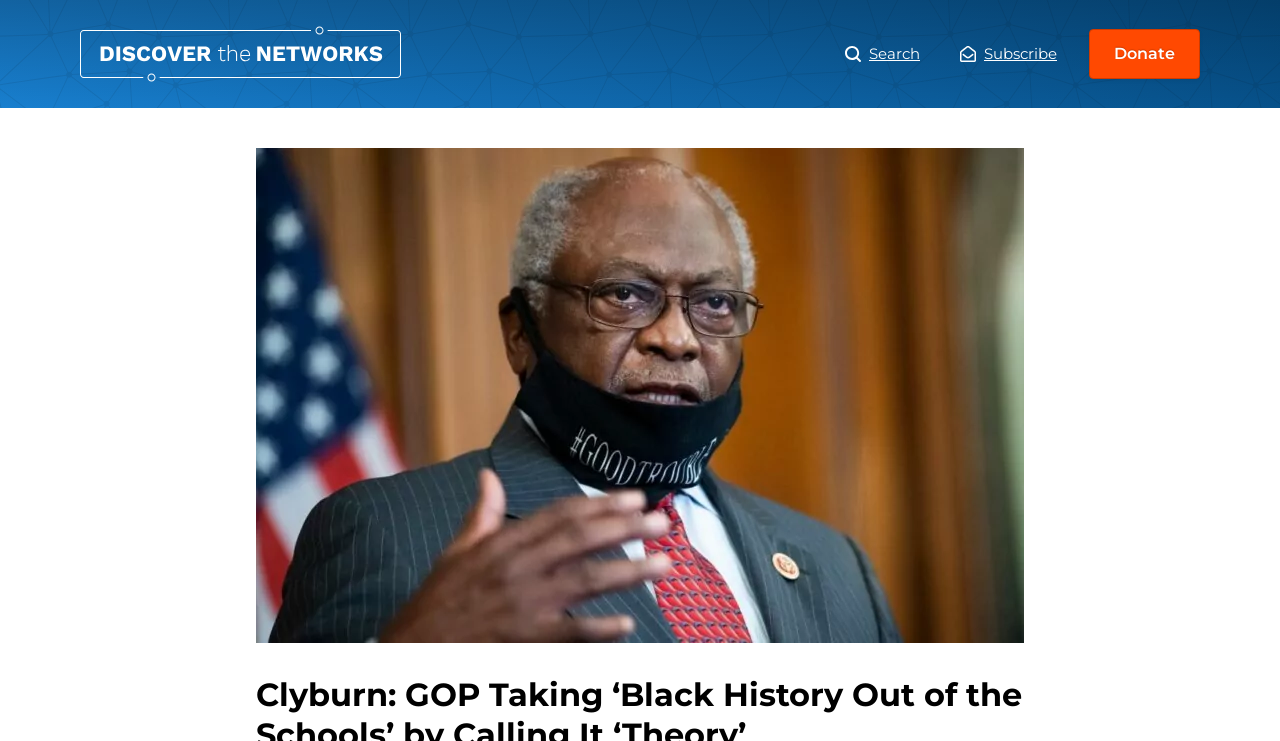Respond with a single word or phrase to the following question:
What is the icon associated with the 'Subscribe' link?

Envelope